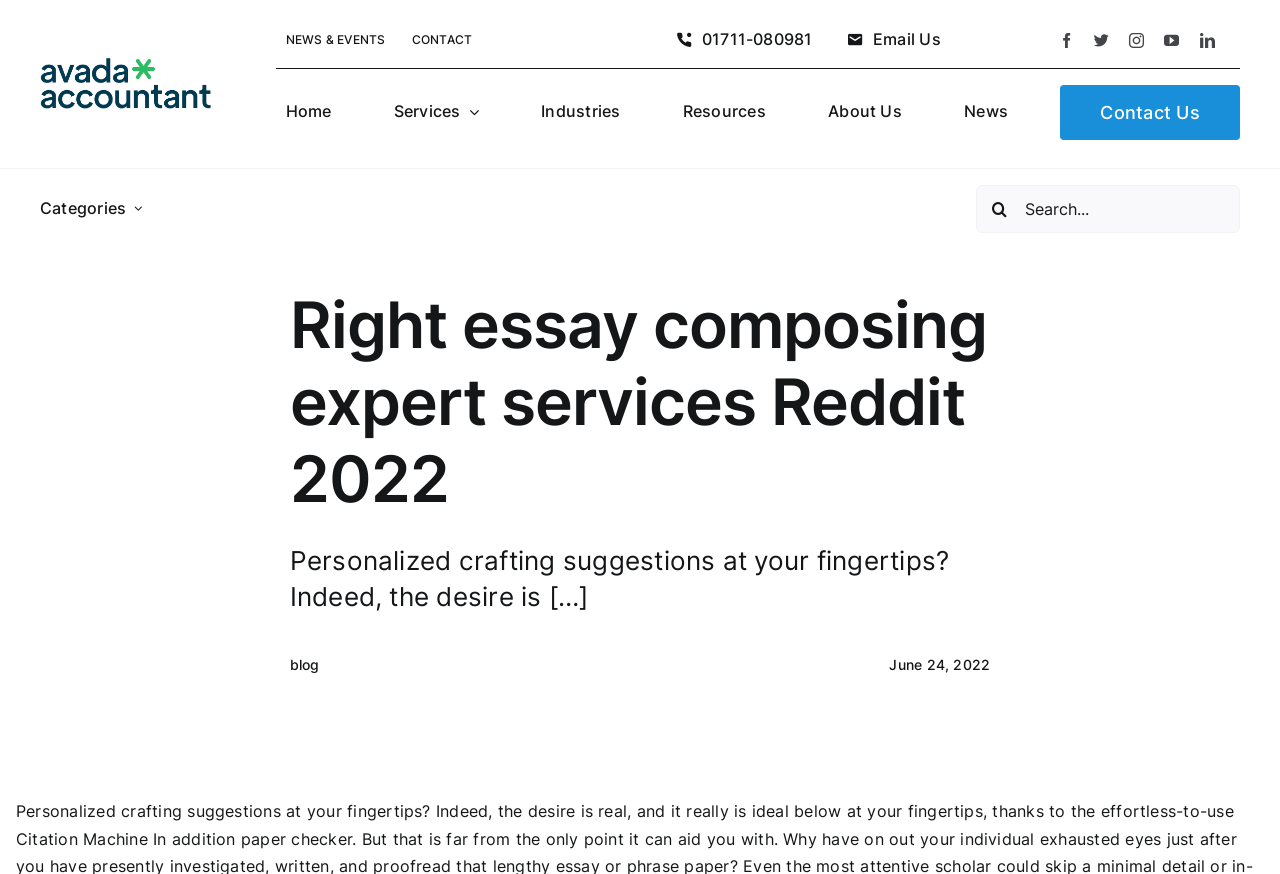Extract the main heading from the webpage content.

Right essay composing expert services Reddit 2022